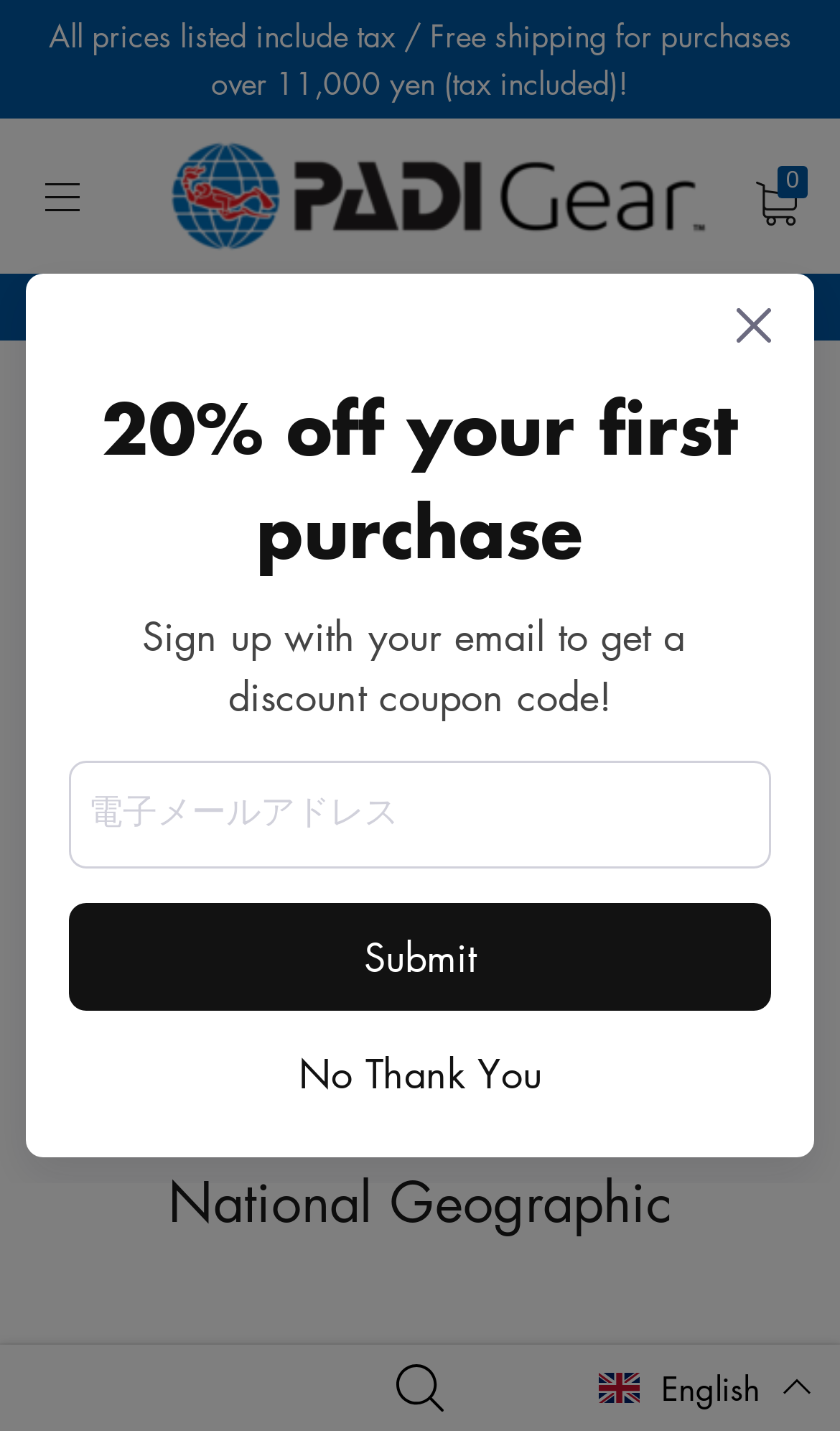Using the information in the image, give a detailed answer to the following question: What is the logo of the webpage?

I found the image element with the text 'PADI Gear Japan' located at the top left corner of the page, which is likely the logo of the webpage.